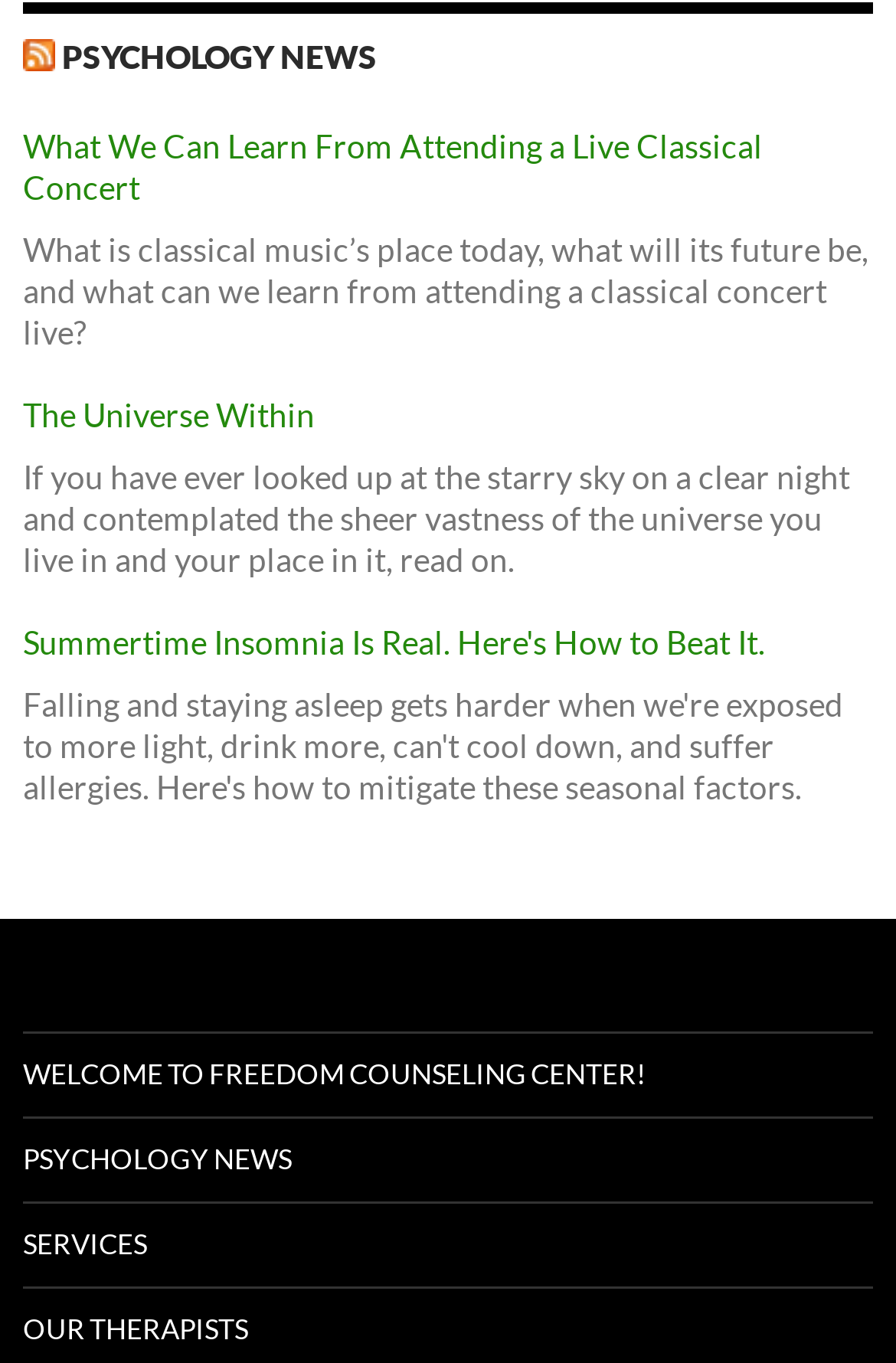Provide the bounding box coordinates, formatted as (top-left x, top-left y, bottom-right x, bottom-right y), with all values being floating point numbers between 0 and 1. Identify the bounding box of the UI element that matches the description: The Universe Within

[0.026, 0.29, 0.351, 0.319]